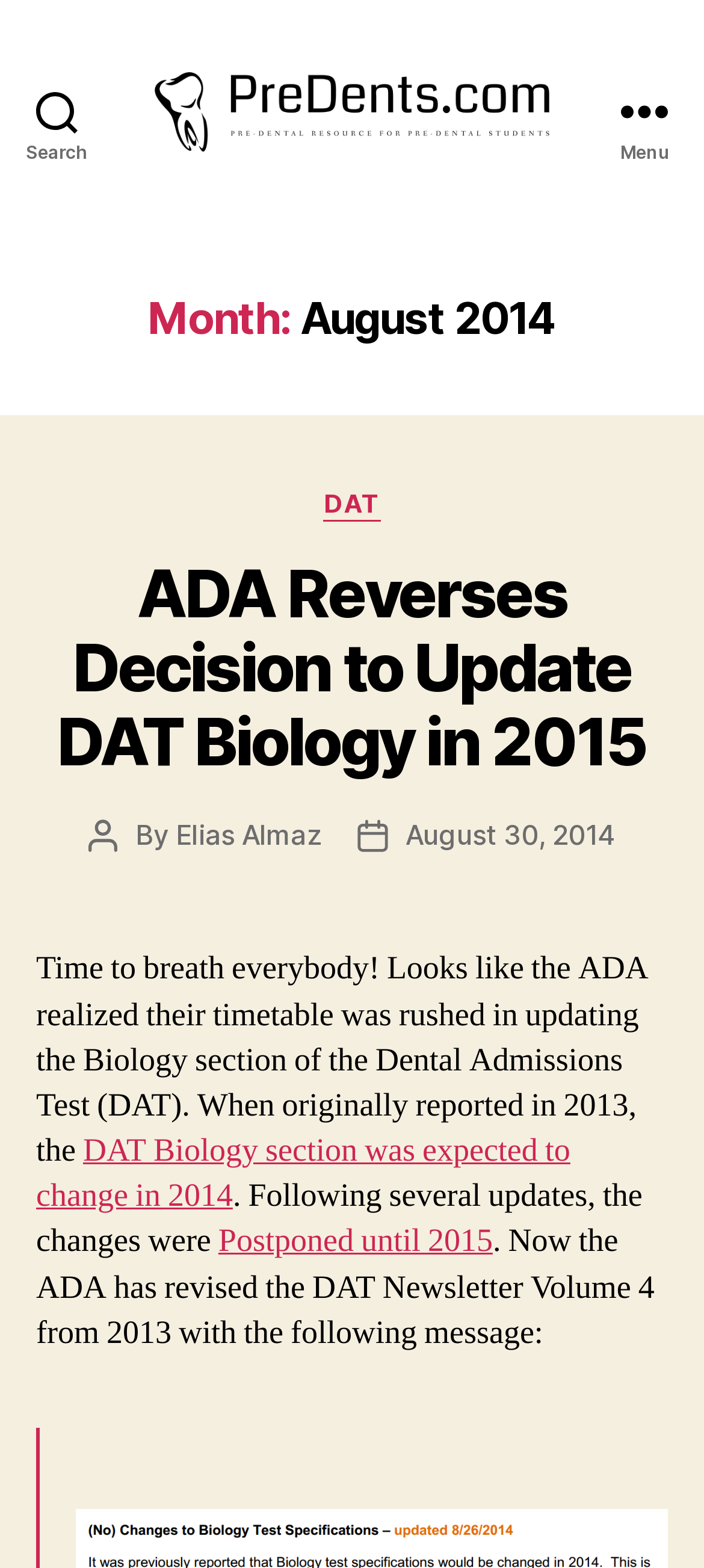Given the element description August 30, 2014, identify the bounding box coordinates for the UI element on the webpage screenshot. The format should be (top-left x, top-left y, bottom-right x, bottom-right y), with values between 0 and 1.

[0.576, 0.521, 0.874, 0.543]